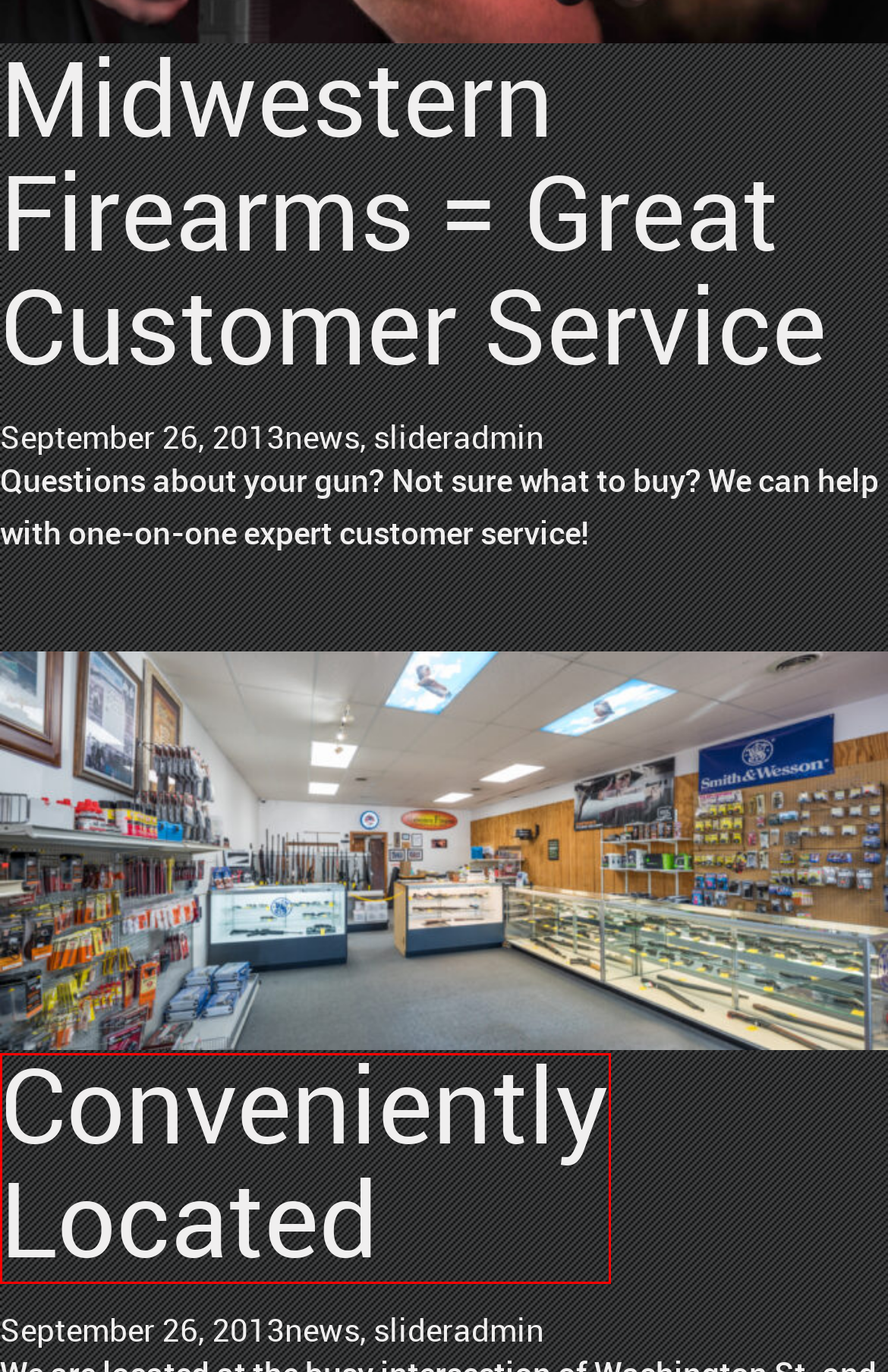You are given a screenshot of a webpage with a red rectangle bounding box around an element. Choose the best webpage description that matches the page after clicking the element in the bounding box. Here are the candidates:
A. slider Archives - Midwestern Firearms
B. admin, Author at Midwestern Firearms
C. Firearms - Midwestern Firearms
D. Conveniently Located - Midwestern Firearms
E. Videos - Midwestern Firearms
F. Midwestern Firearms = Great Customer Service - Midwestern Firearms
G. Services - Midwestern Firearms
H. Contact - Midwestern Firearms

D